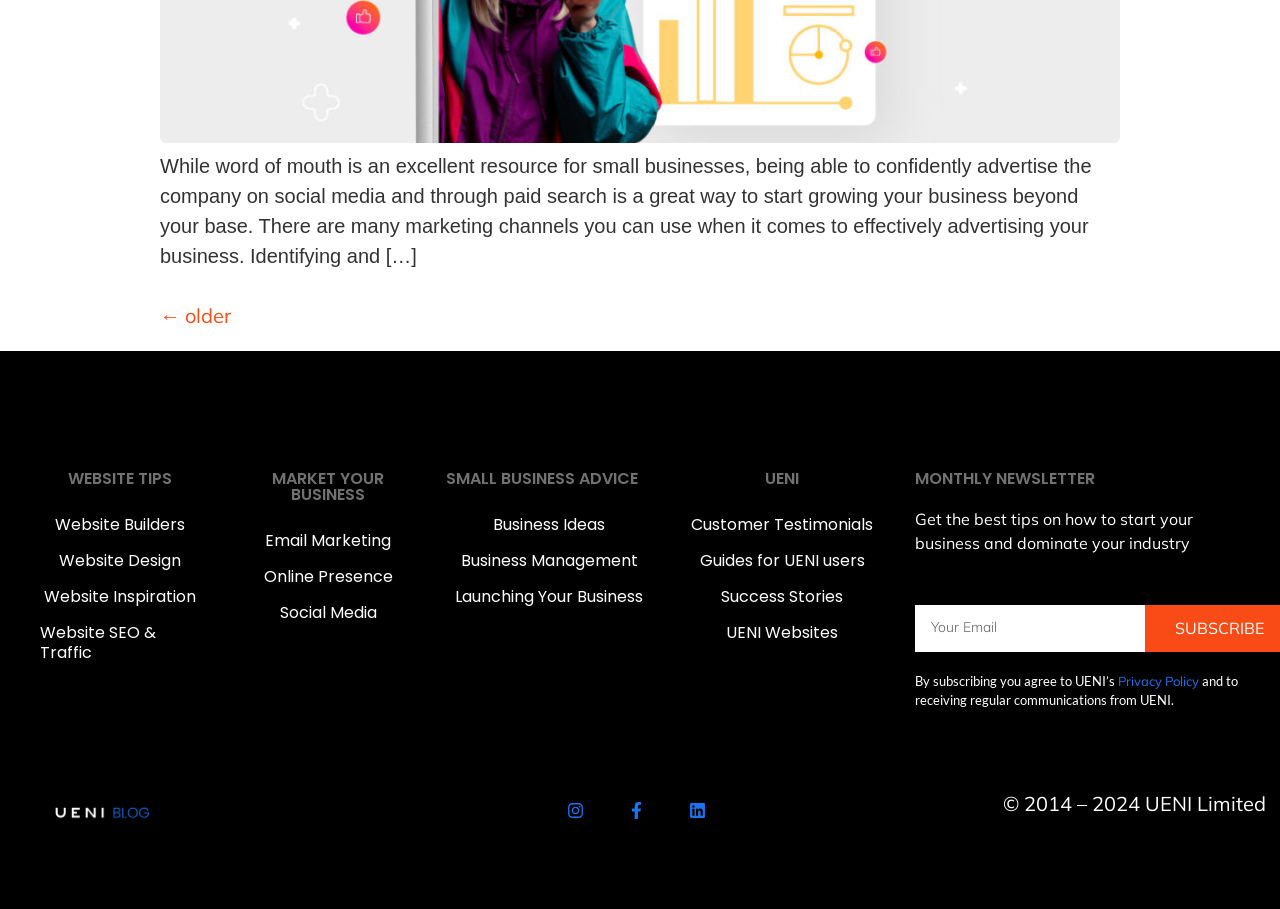Please find the bounding box coordinates of the element that needs to be clicked to perform the following instruction: "Check the 'Customer Testimonials'". The bounding box coordinates should be four float numbers between 0 and 1, represented as [left, top, right, bottom].

[0.523, 0.557, 0.699, 0.597]